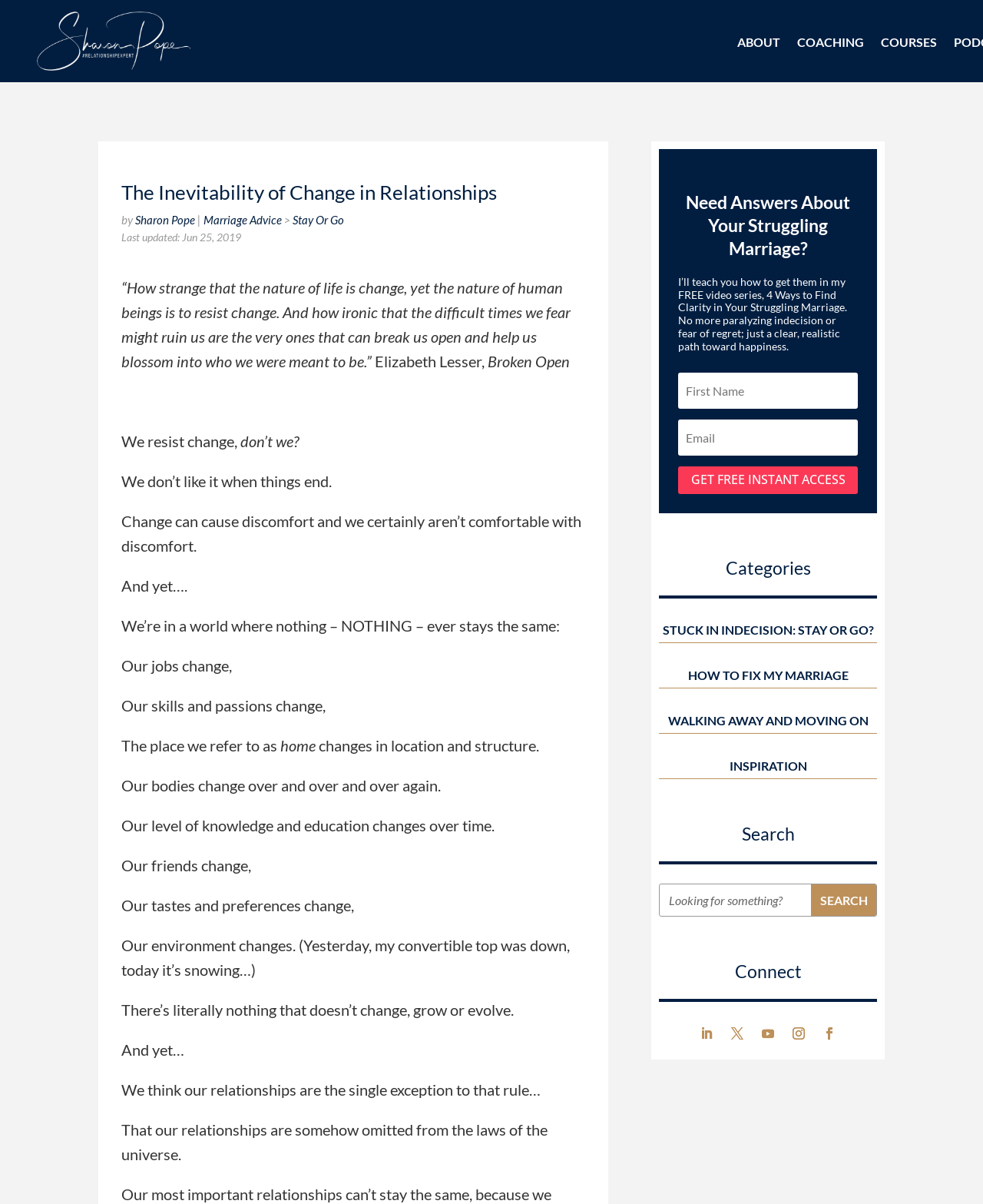Extract the primary header of the webpage and generate its text.

The Inevitability of Change in Relationships